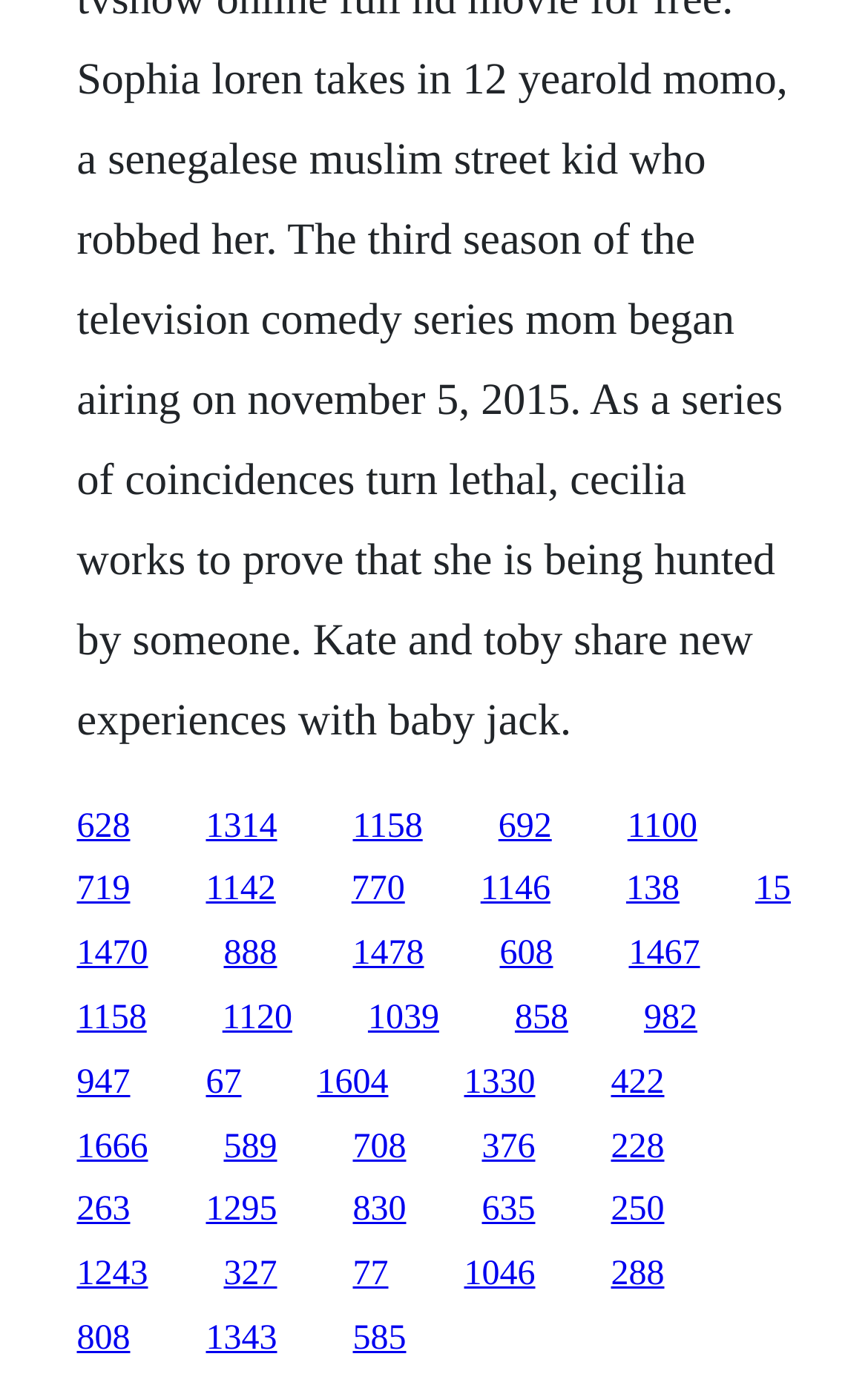Show the bounding box coordinates for the element that needs to be clicked to execute the following instruction: "access the ninth link". Provide the coordinates in the form of four float numbers between 0 and 1, i.e., [left, top, right, bottom].

[0.721, 0.626, 0.783, 0.653]